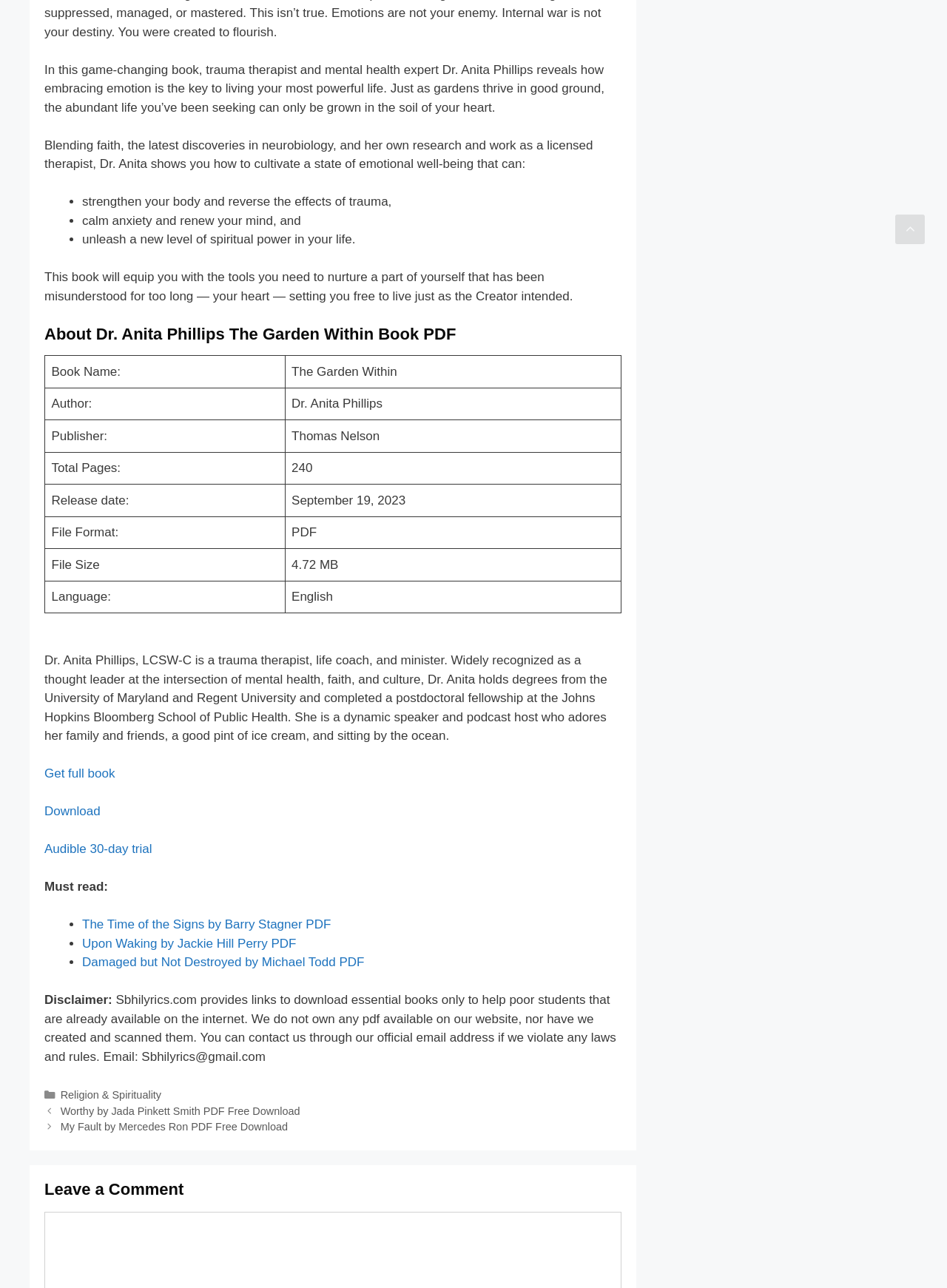Point out the bounding box coordinates of the section to click in order to follow this instruction: "Get full book".

[0.047, 0.595, 0.121, 0.606]